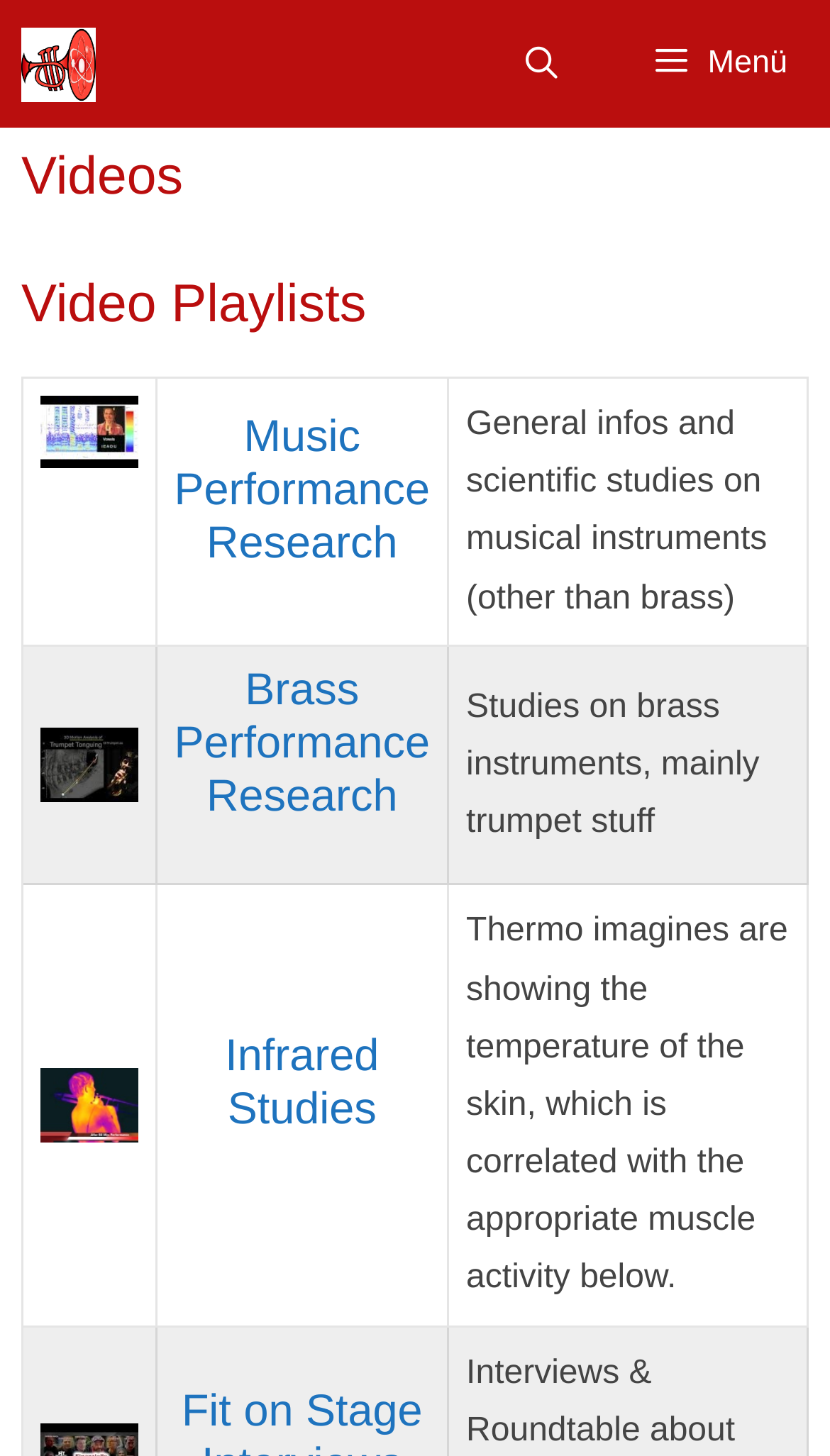Determine the bounding box coordinates for the UI element matching this description: "Menü".

[0.733, 0.0, 1.0, 0.088]